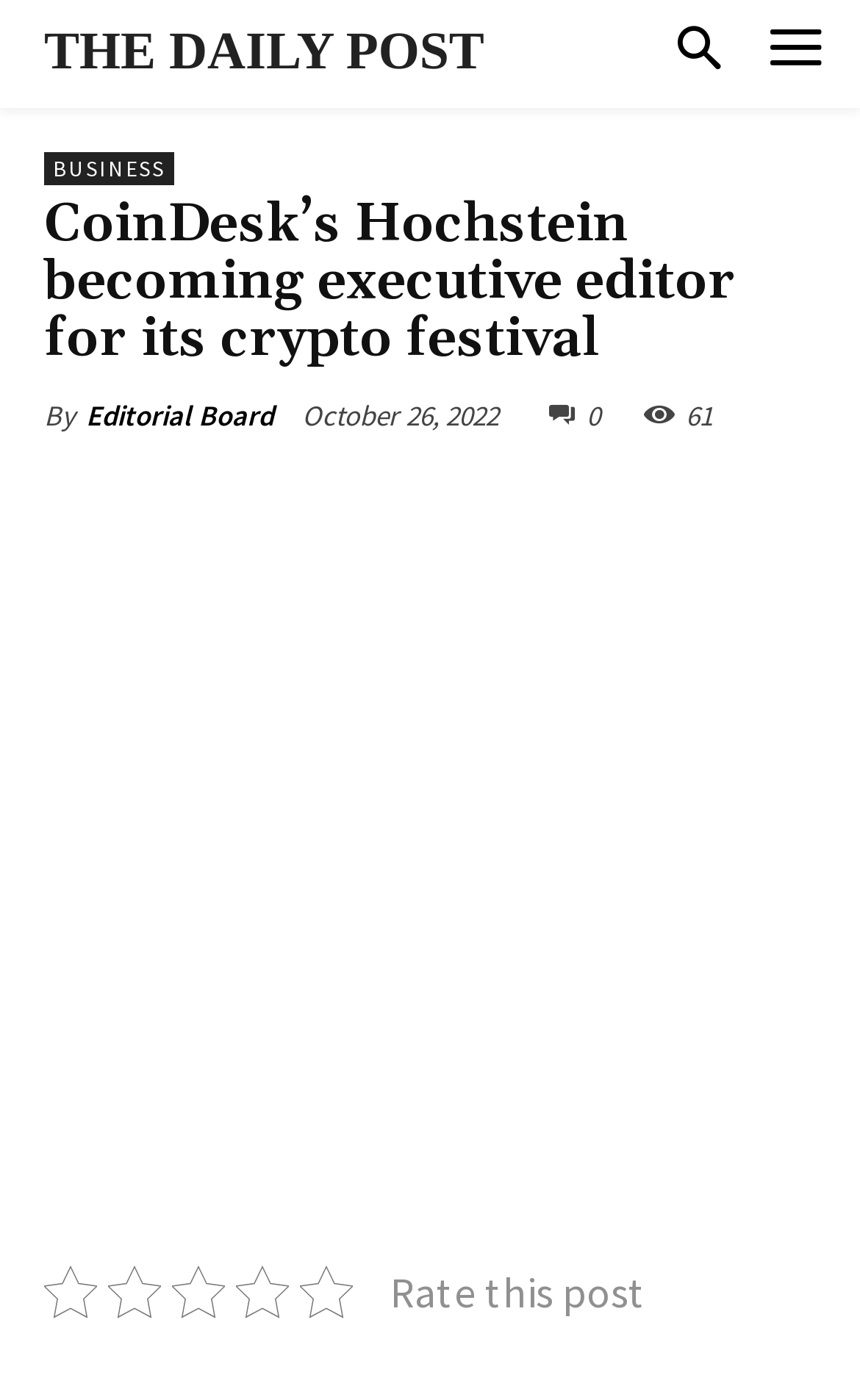Identify the bounding box of the HTML element described here: "The Daily Post". Provide the coordinates as four float numbers between 0 and 1: [left, top, right, bottom].

[0.051, 0.0, 0.563, 0.076]